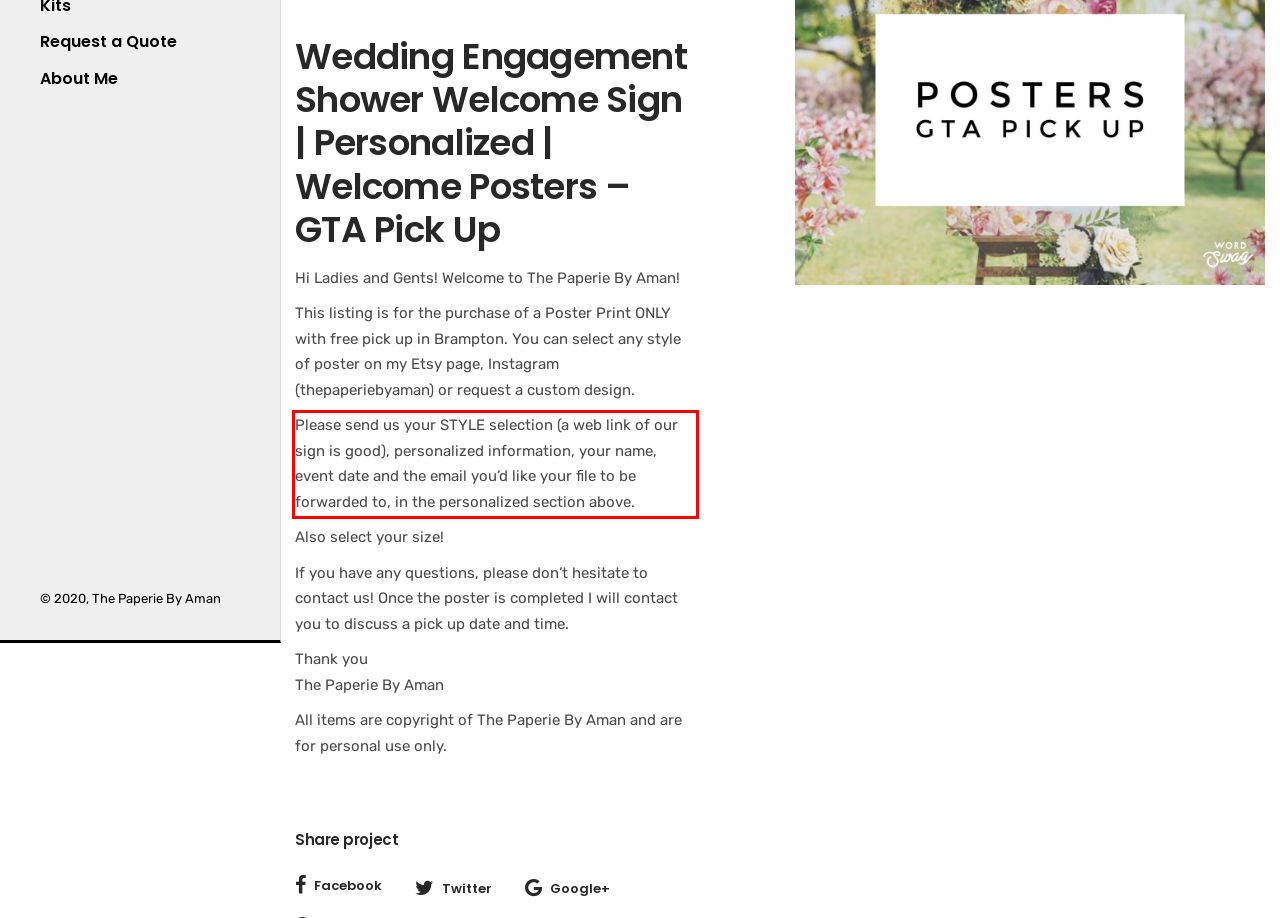Please use OCR to extract the text content from the red bounding box in the provided webpage screenshot.

Please send us your STYLE selection (a web link of our sign is good), personalized information, your name, event date and the email you’d like your file to be forwarded to, in the personalized section above.